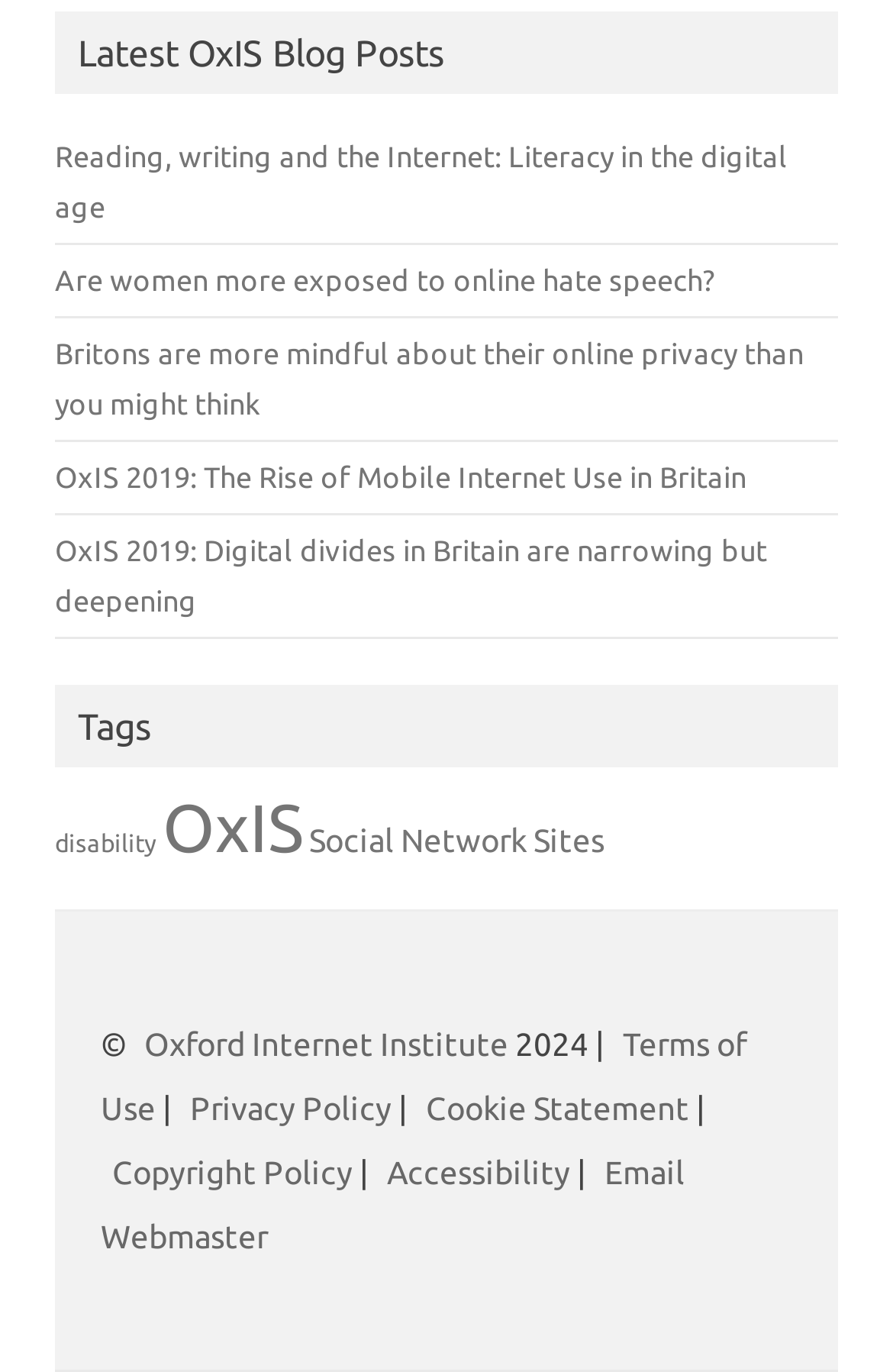Use the details in the image to answer the question thoroughly: 
How many links are there in the tags section?

The tags section is located below the latest OxIS blog posts section, and it contains three links: 'disability (1 item)', 'OxIS (20 items)', and 'Social Network Sites (2 items)'.